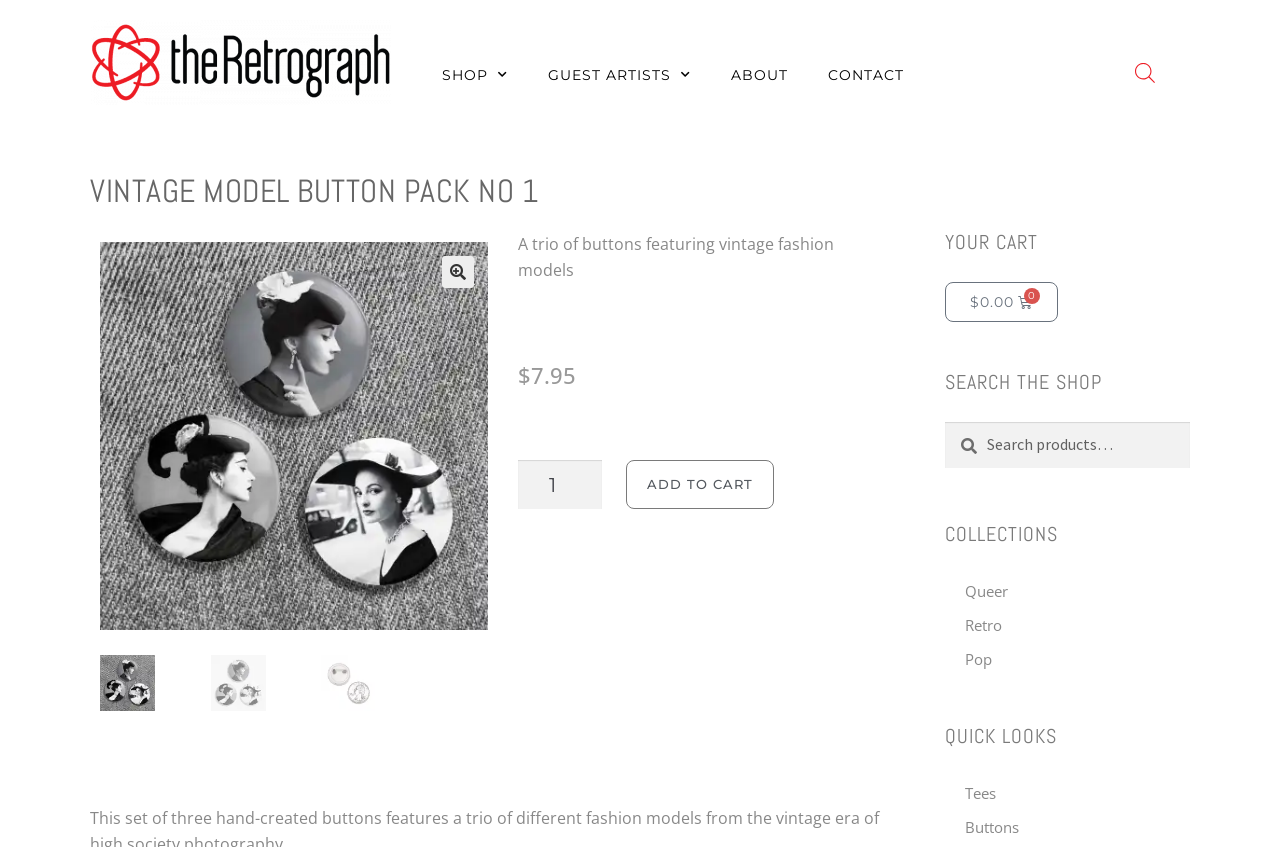Elaborate on the information and visuals displayed on the webpage.

The webpage appears to be an e-commerce page for a product called "Vintage Model Button Pack No 1". At the top left, there is a logo with the text "The Retrograph" and an image of the same. Next to it, there are four navigation links: "SHOP", "GUEST ARTISTS", "ABOUT", and "CONTACT". 

Below the navigation links, there is a large heading that reads "VINTAGE MODEL BUTTON PACK NO 1". Underneath, there are three large images of the product, each with a link to the product. The images are arranged side by side, taking up most of the width of the page.

Below the product images, there is a short description of the product, which reads "A trio of buttons featuring vintage fashion models". The price of the product, "$7.95", is displayed next to the description. There is also a spin button to select the product quantity and an "ADD TO CART" button.

On the right side of the page, there are several sections. The top section is labeled "YOUR CART" and displays the total cost of the items in the cart, which is currently "$0.00". Below that, there is a "SEARCH THE SHOP" section with a search bar and a "SEARCH" button. 

Further down, there are sections labeled "COLLECTIONS" and "QUICK LOOKS", each with several links to different categories, such as "Queer", "Retro", "Pop", "Tees", and "Buttons". There are also several small images scattered throughout the page, including a small icon next to the "SHOP" link and a few icons at the bottom of the page.